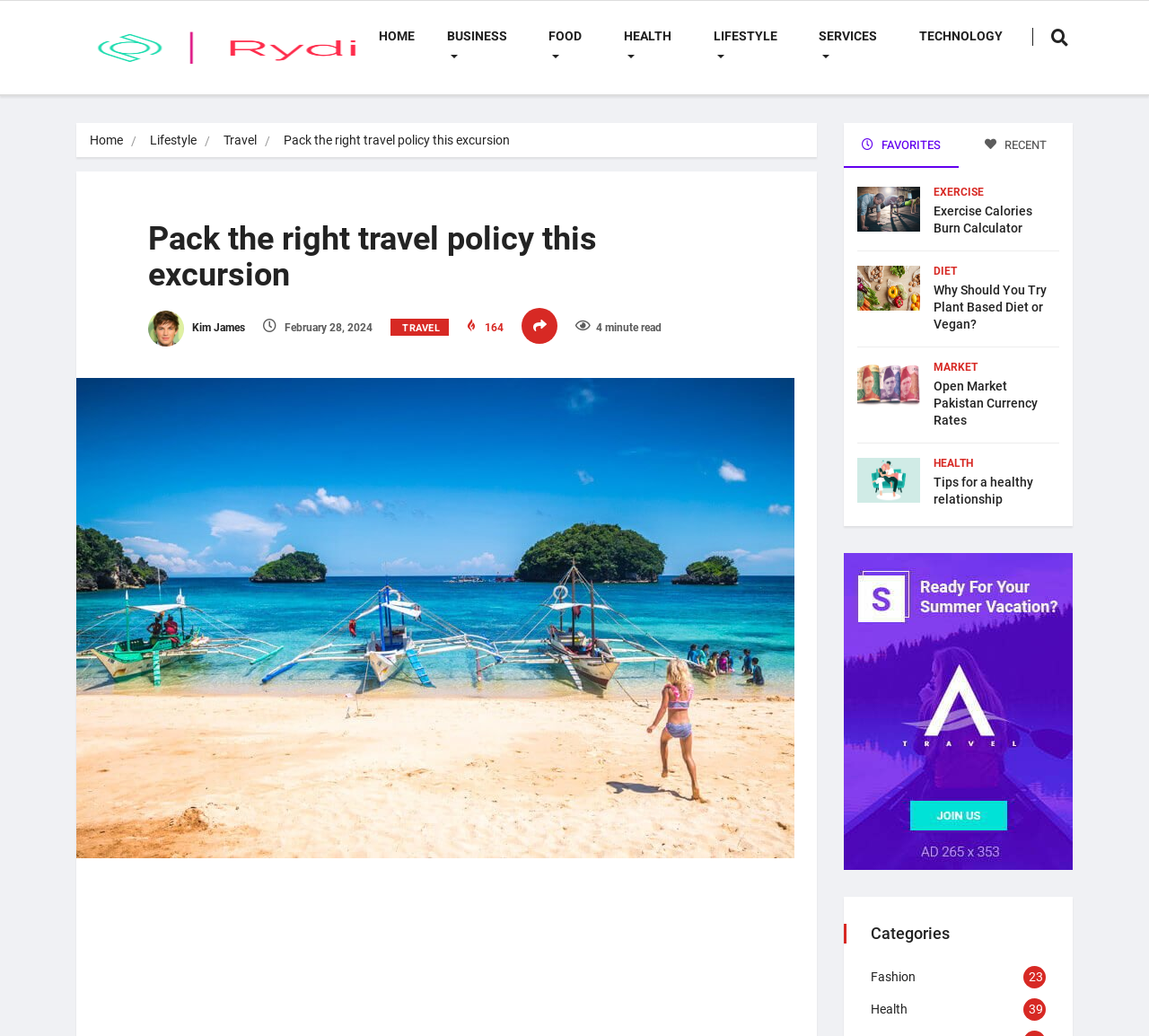Locate and provide the bounding box coordinates for the HTML element that matches this description: "Exercise Calories Burn Calculator".

[0.812, 0.201, 0.898, 0.231]